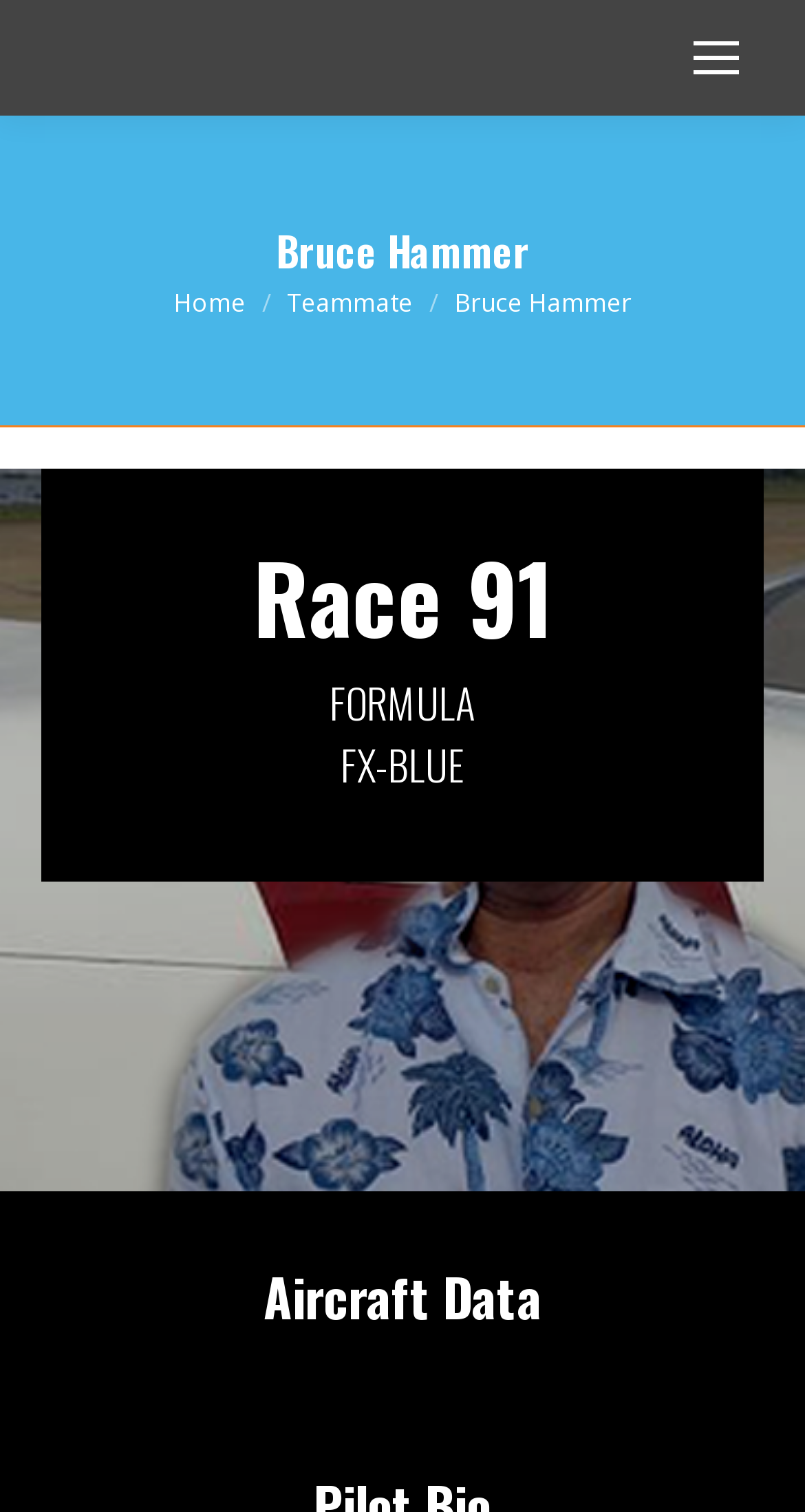What is the name of the person on this webpage?
Refer to the image and give a detailed answer to the question.

Based on the webpage structure, I found a heading element with the text 'Bruce Hammer' which suggests that this webpage is about a person named Bruce Hammer.